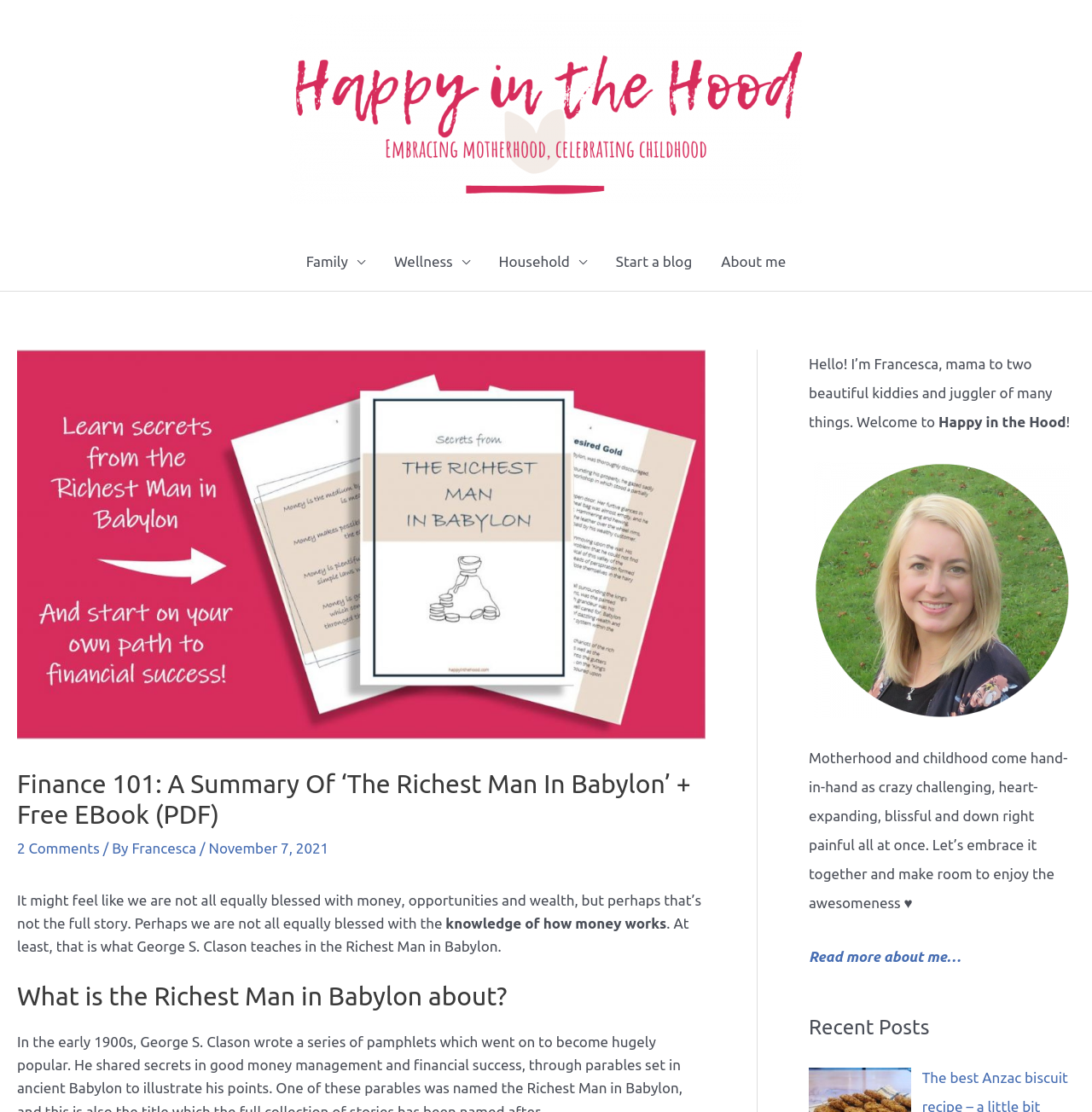Analyze the image and deliver a detailed answer to the question: What is the position of the 'Recent Posts' section?

I determined the answer by looking at the bounding box coordinates of the 'Recent Posts' heading element, which suggests that it is located at the bottom right of the webpage.